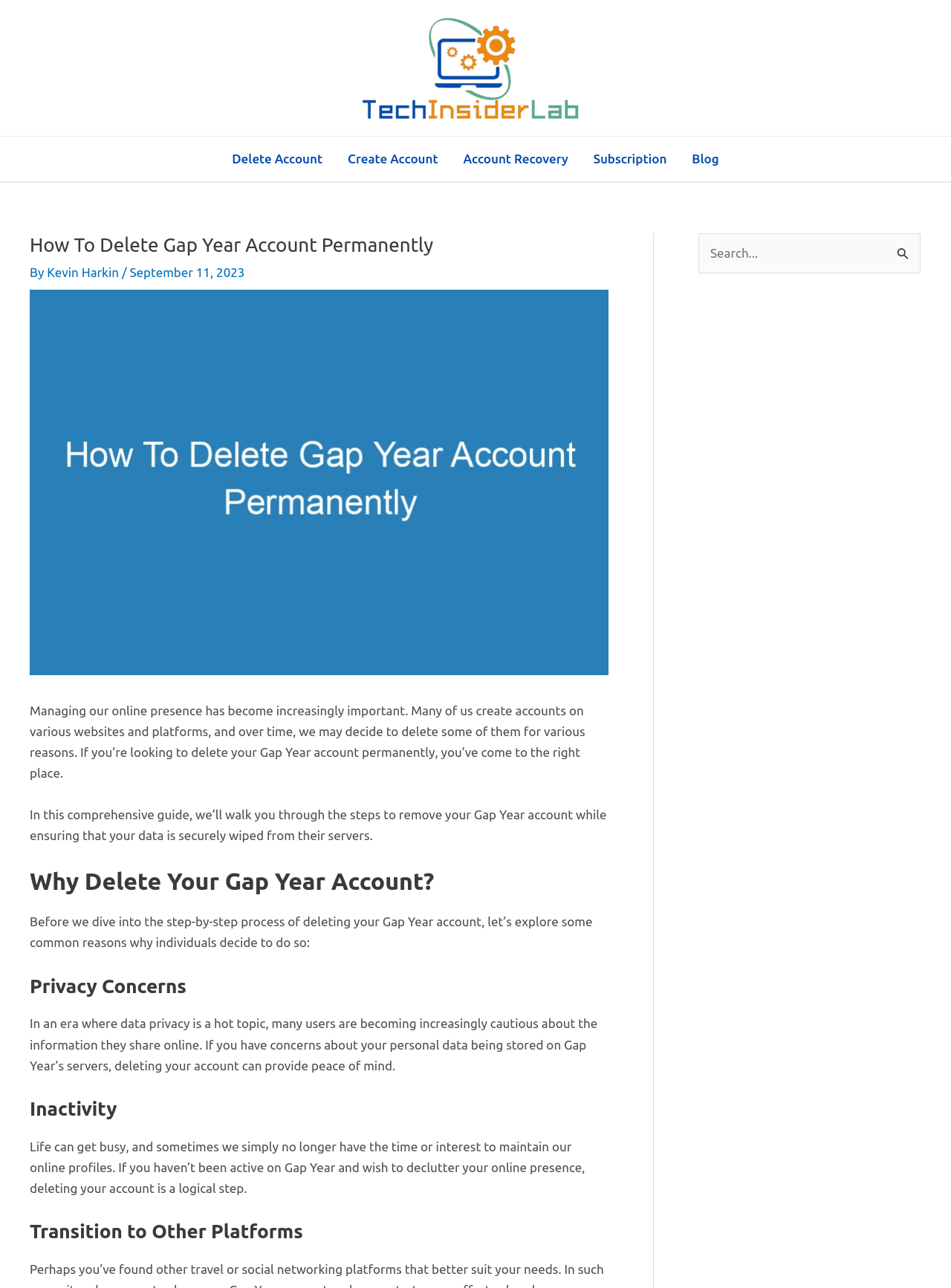Mark the bounding box of the element that matches the following description: "parent_node: Search for: name="s" placeholder="Search..."".

[0.734, 0.181, 0.968, 0.212]